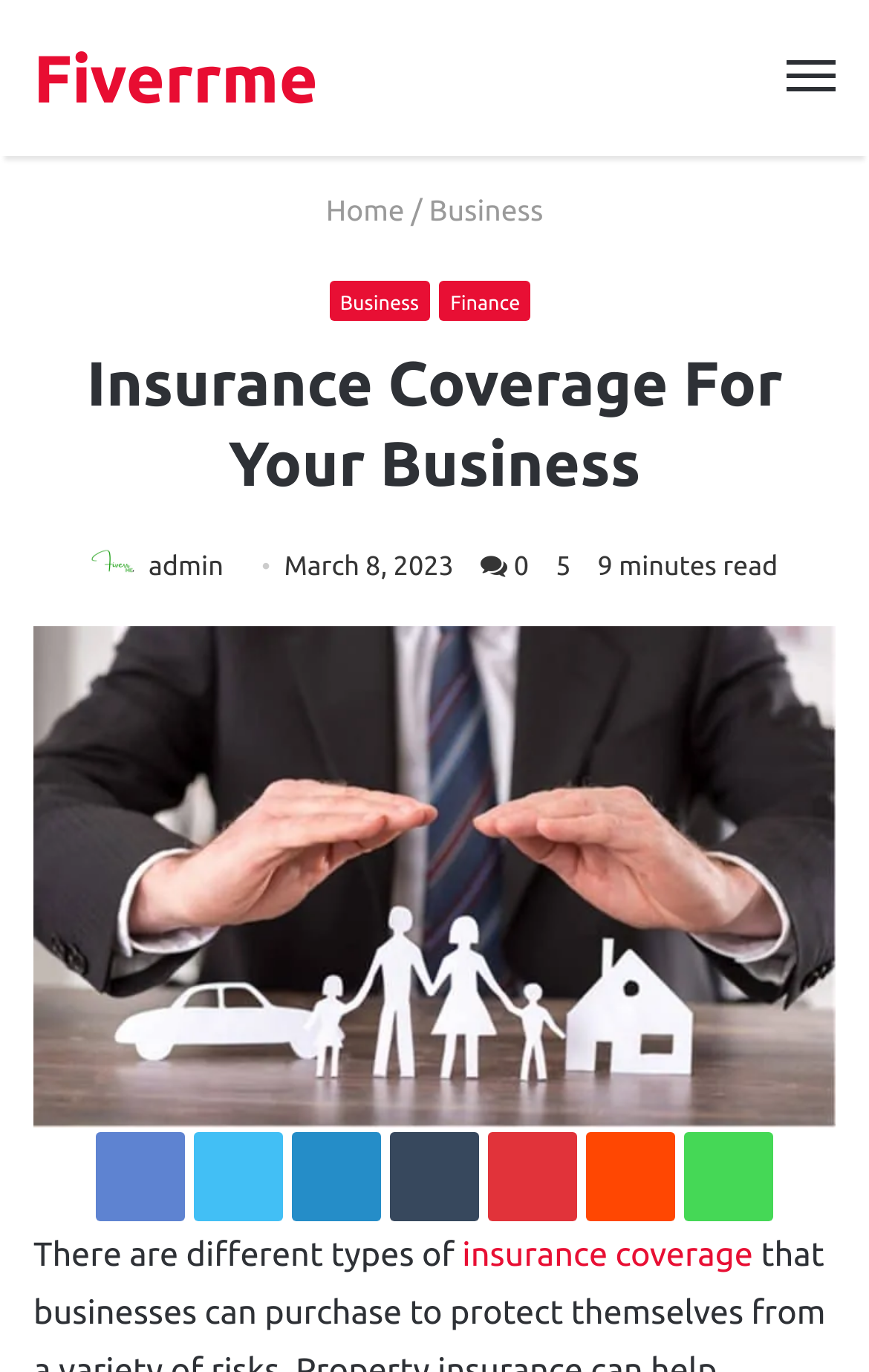Describe every aspect of the webpage comprehensively.

This webpage is about insurance coverage for businesses, with a main heading "Insurance Coverage For Your Business" at the top. Below the heading, there is a navigation menu with links to "Menu", "Fiverrme", "Home", "Business", and "Finance". 

To the right of the navigation menu, there is a profile section with a photo of the admin, the admin's name, and the date "March 8, 2023". Next to the profile section, there is a reading time indicator showing "5" and "9 minutes read".

The main content of the webpage is an article about insurance coverage, accompanied by a large image related to insurance coverage. At the bottom of the image, there are social media links to Facebook, Twitter, LinkedIn, Tumblr, Pinterest, Reddit, and WhatsApp.

The article starts with the sentence "There are different types of insurance coverage that businesses can purchase to protect themselves from a variety of risks." The rest of the article is not shown in the accessibility tree, but it likely continues to discuss the different types of insurance coverage available to businesses.